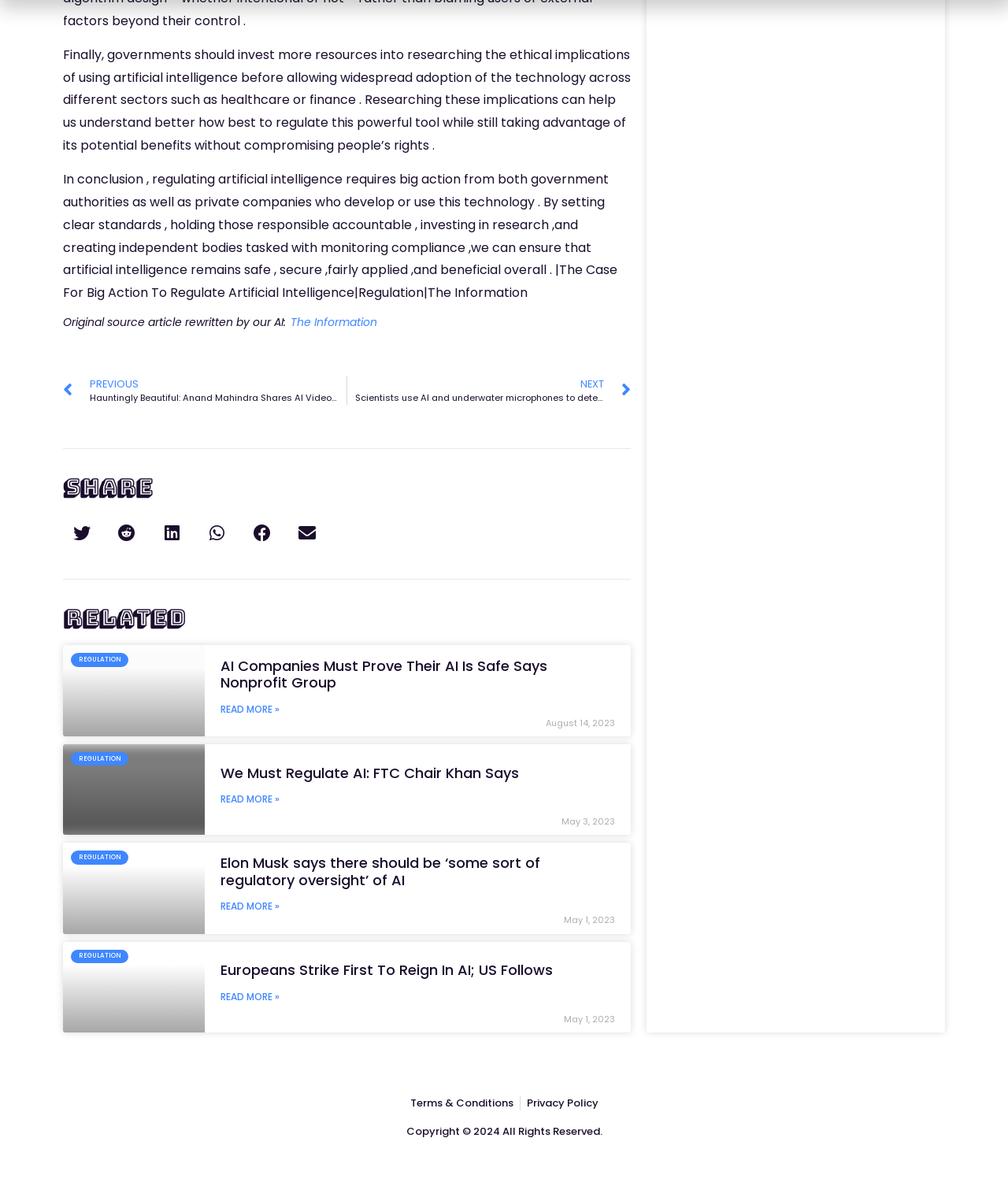What is the purpose of the 'Share' section?
Can you give a detailed and elaborate answer to the question?

The 'Share' section provides buttons to share the articles on various social media platforms, including Twitter, Reddit, LinkedIn, WhatsApp, Facebook, and email, indicating that the purpose is to facilitate sharing of the content on these platforms.